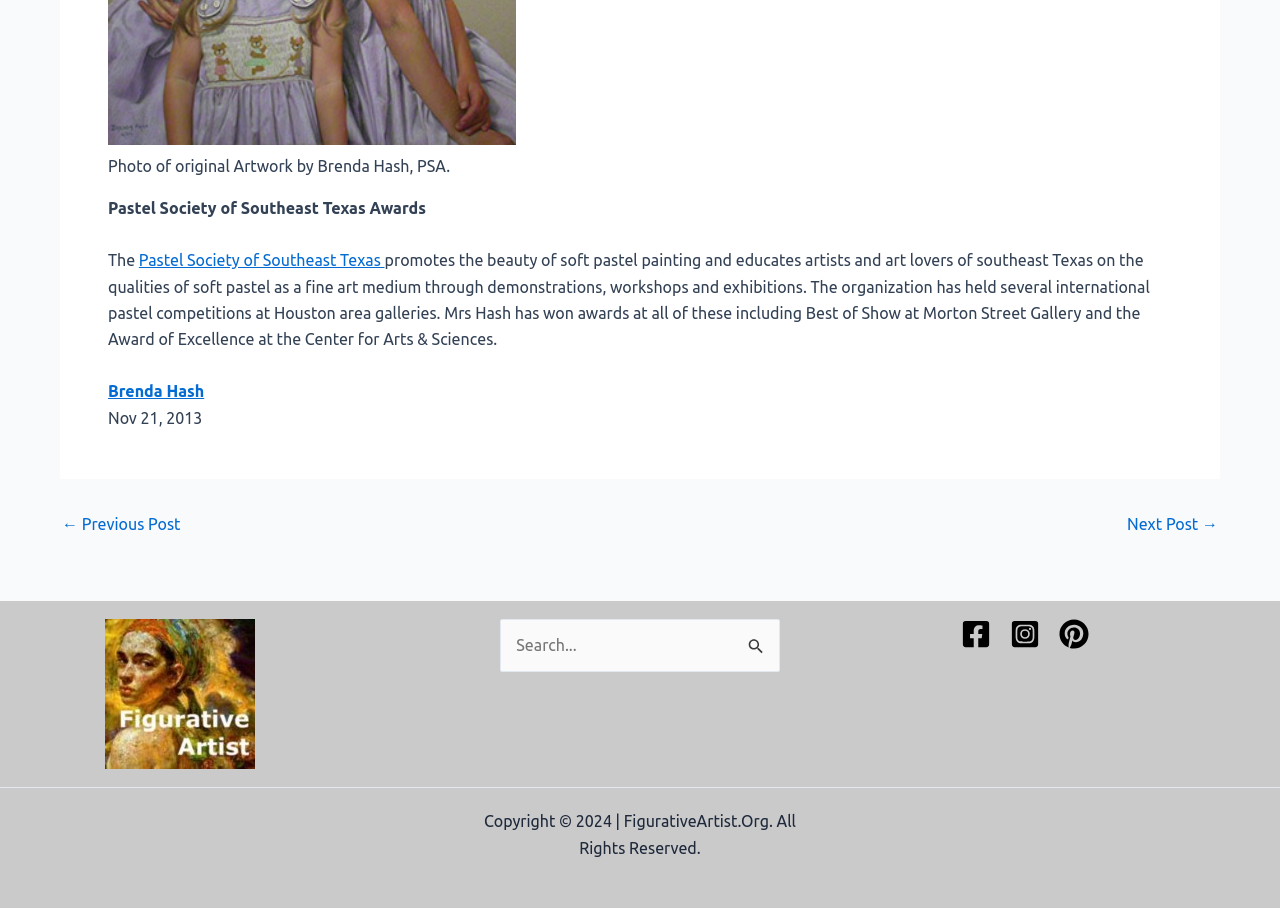Predict the bounding box of the UI element that fits this description: "parent_node: Search for: value="Search"".

[0.574, 0.682, 0.609, 0.728]